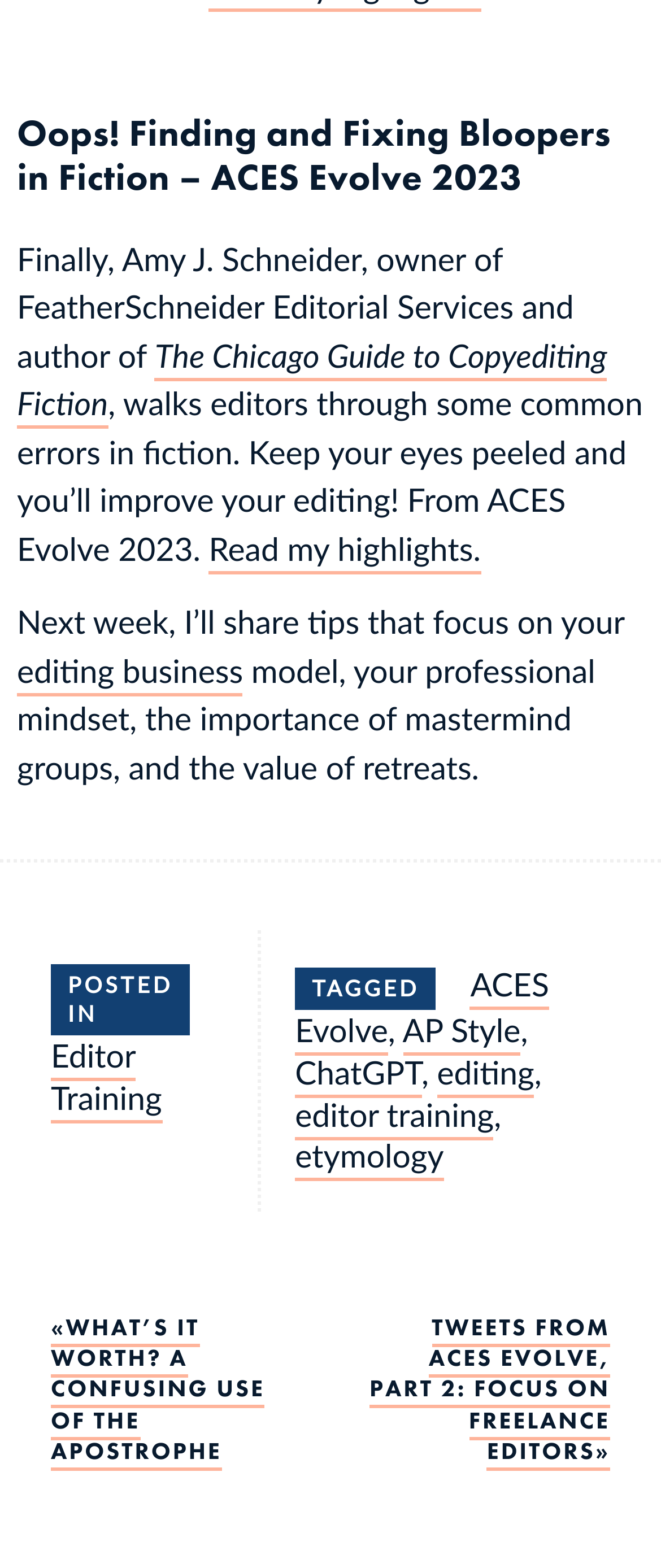What is the topic of the next article?
Respond with a short answer, either a single word or a phrase, based on the image.

Editing business